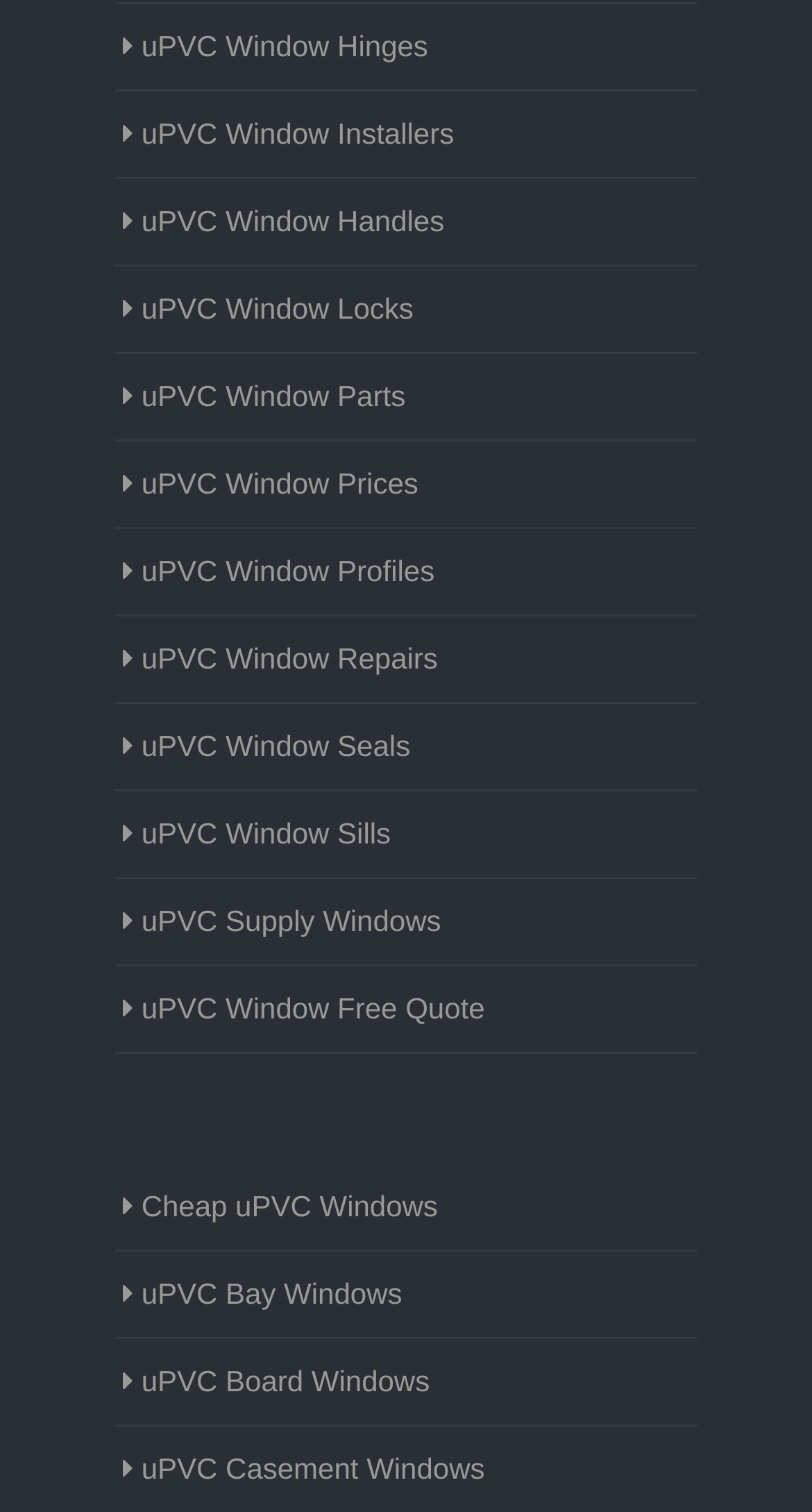Extract the bounding box coordinates of the UI element described by: "parent_node: Search:". The coordinates should include four float numbers ranging from 0 to 1, e.g., [left, top, right, bottom].

None